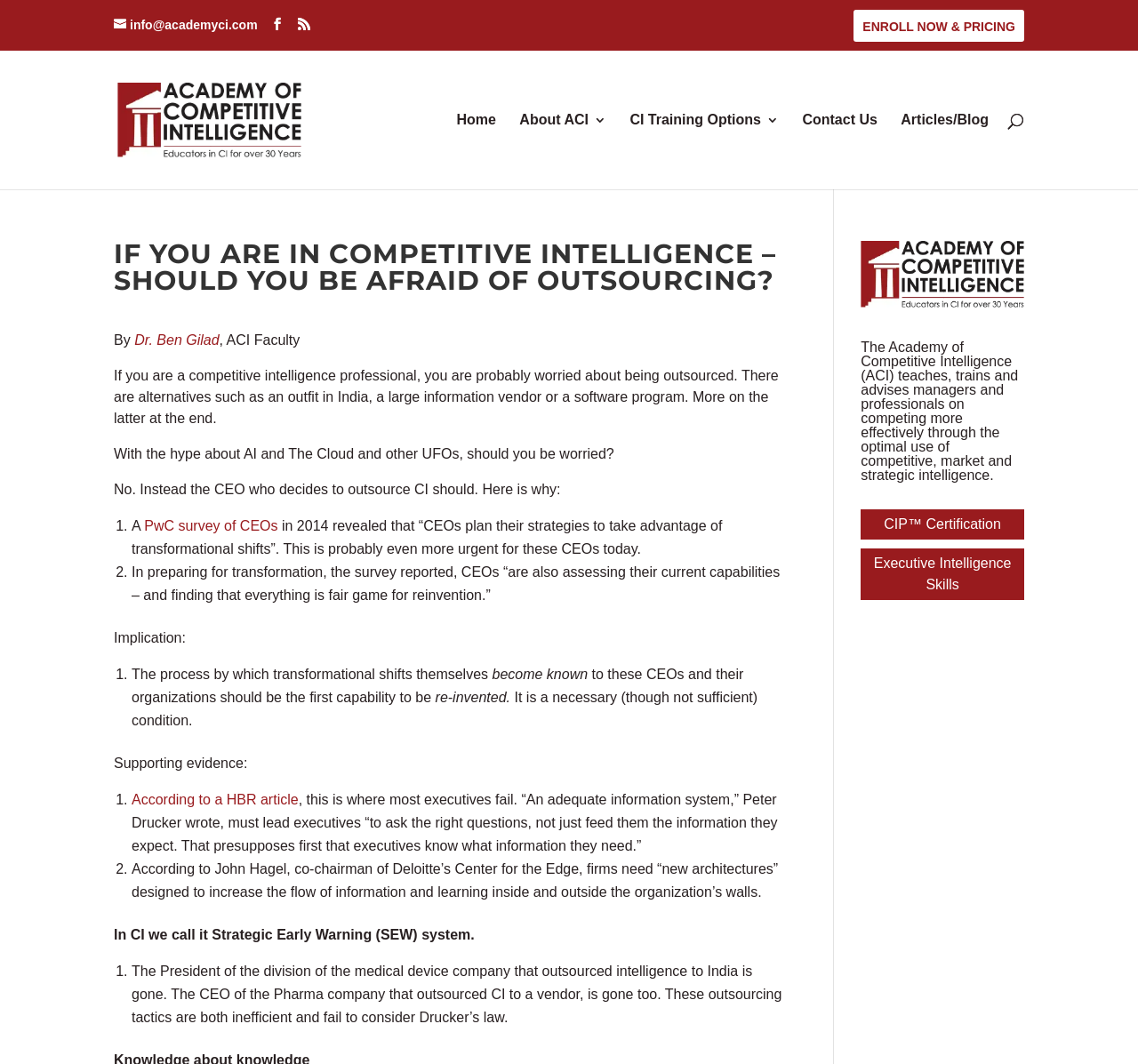Give the bounding box coordinates for the element described as: "name="s" placeholder="Search …" title="Search for:"".

[0.157, 0.047, 0.877, 0.049]